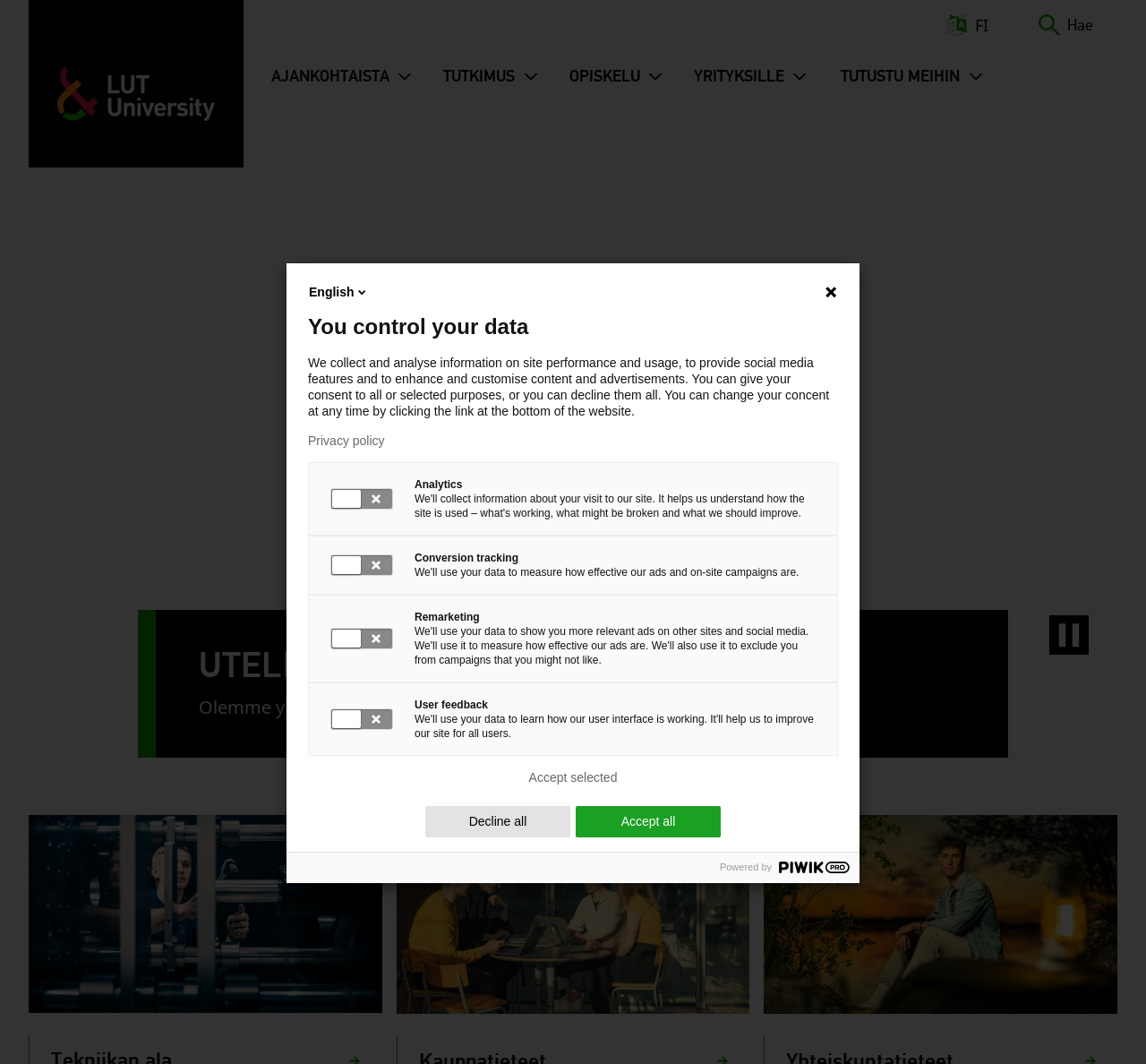Provide the bounding box coordinates for the UI element described in this sentence: "English". The coordinates should be four float values between 0 and 1, i.e., [left, top, right, bottom].

[0.269, 0.261, 0.322, 0.288]